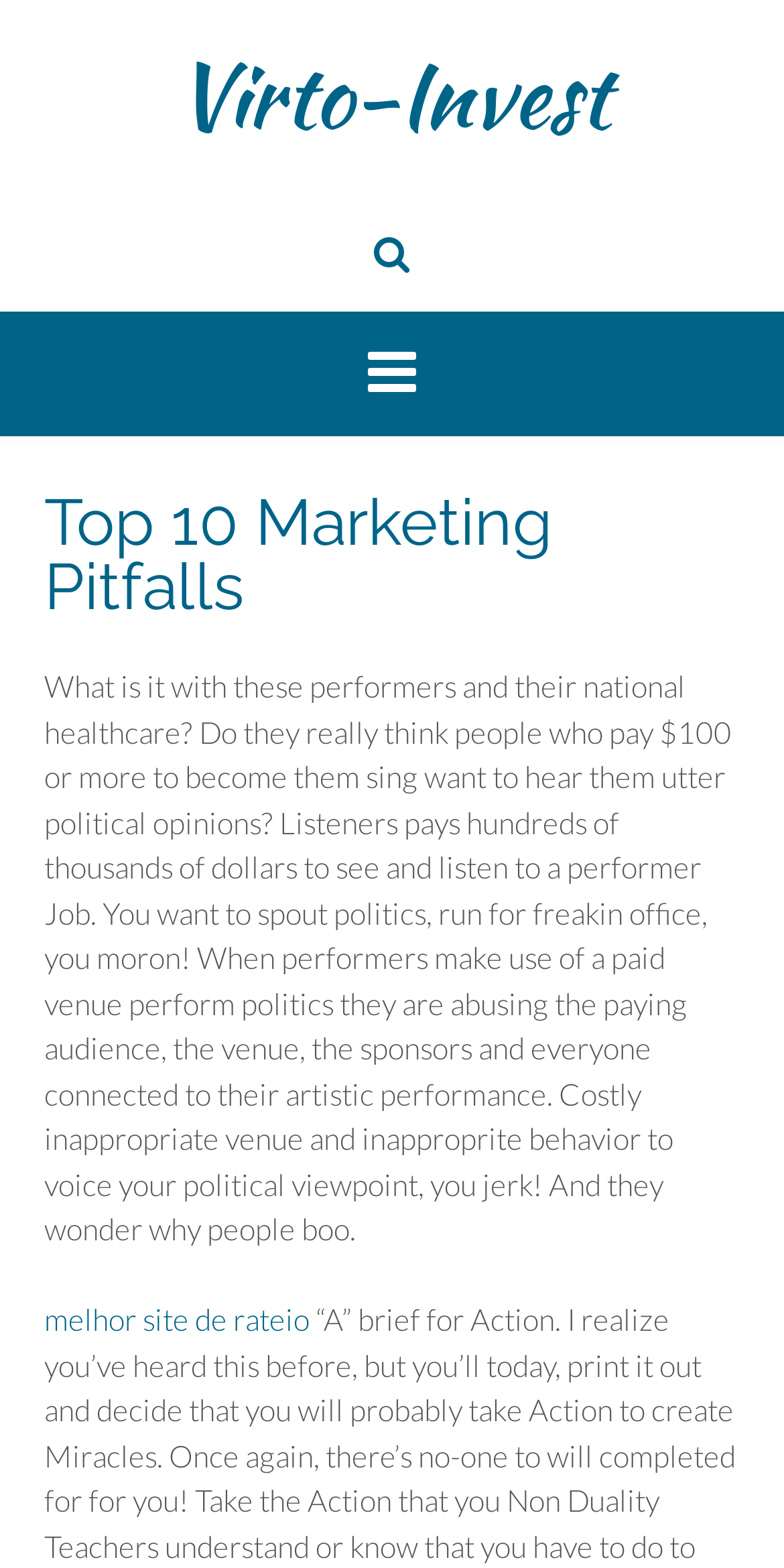Please find and report the primary heading text from the webpage.

Top 10 Marketing Pitfalls